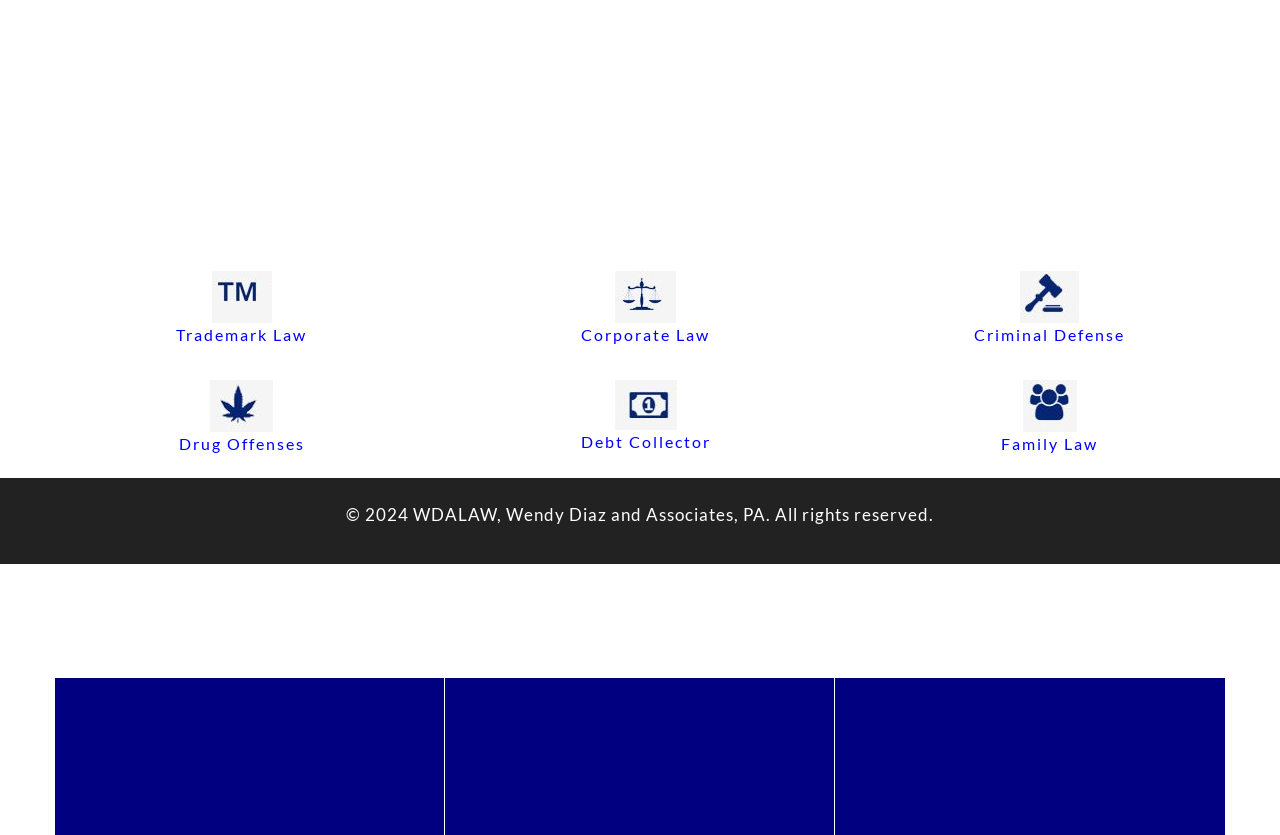Please find the bounding box for the following UI element description. Provide the coordinates in (top-left x, top-left y, bottom-right x, bottom-right y) format, with values between 0 and 1: info@wdalaw.com

[0.134, 0.93, 0.255, 0.952]